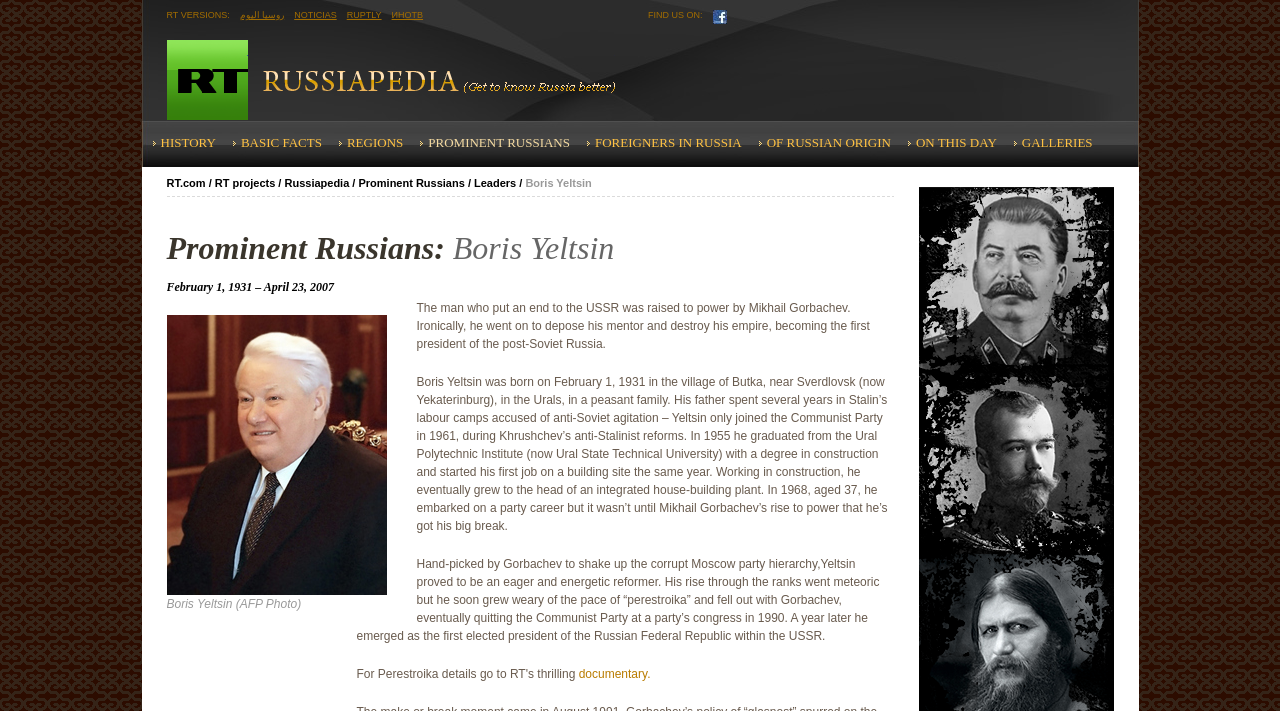Answer the question below with a single word or a brief phrase: 
What was Boris Yeltsin's occupation before entering politics?

Construction